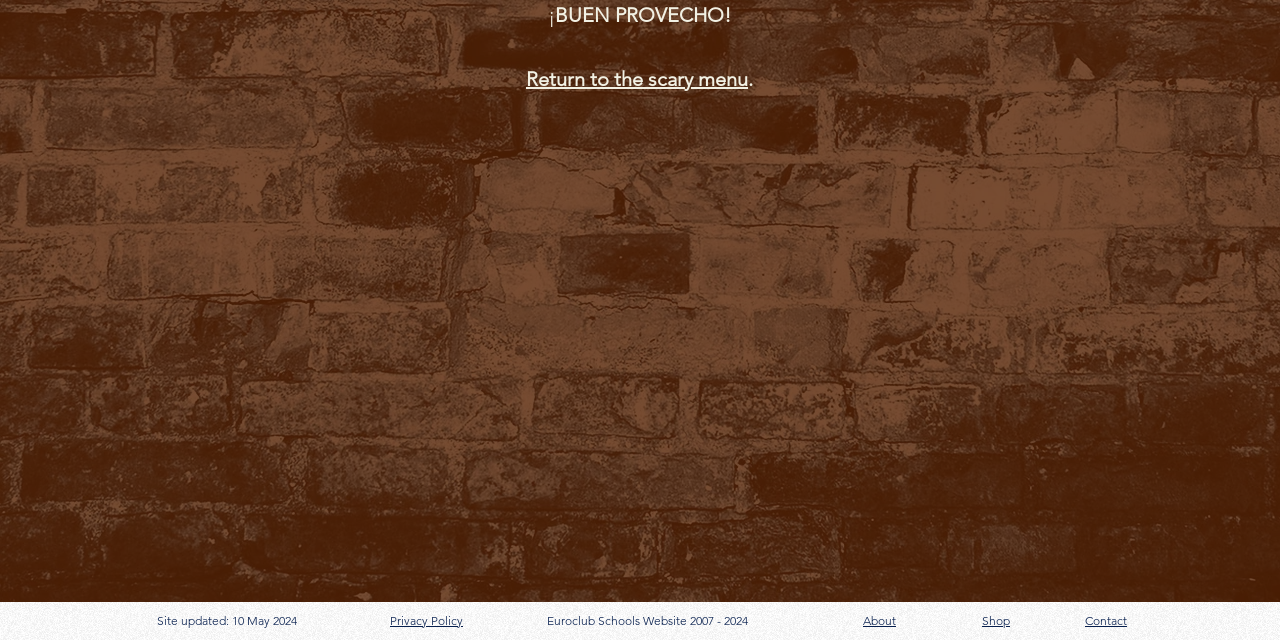Extract the bounding box coordinates for the UI element described by the text: "About". The coordinates should be in the form of [left, top, right, bottom] with values between 0 and 1.

[0.674, 0.959, 0.702, 0.981]